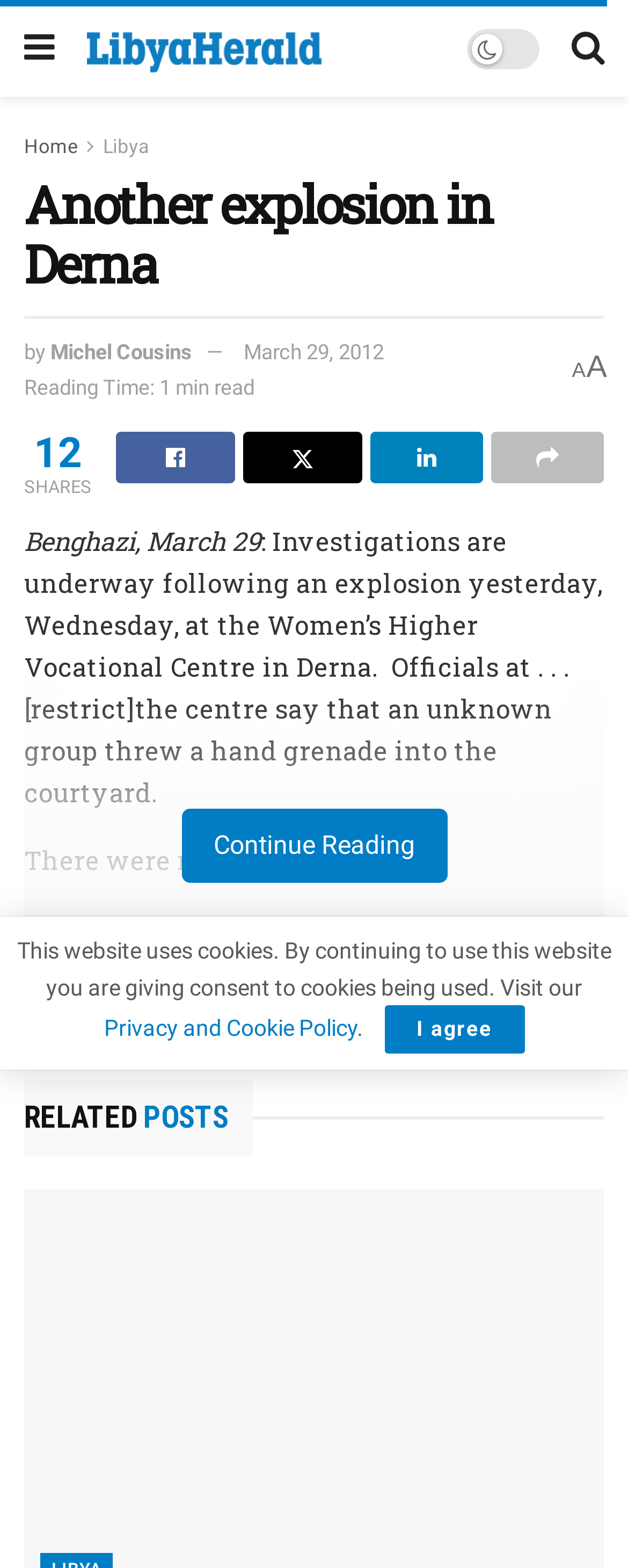Generate a thorough caption detailing the webpage content.

The webpage appears to be a news article about an explosion in Derna, Libya. At the top left, there is a link with a Facebook icon, followed by a link to "LibyaHerald" with an accompanying image of the LibyaHerald logo. To the right of these links, there is a link with a Twitter icon. 

Below these links, there is a heading that reads "Another explosion in Derna". Underneath this heading, there are links to "Home" and "Libya" on the left, and a link to the author's name, "Michel Cousins", and the date "March 29, 2012" on the right. 

Further down, there is a static text that reads "Reading Time: 1 min read", followed by a link with an image and several social media links. Below these, there is a static text that reads "SHARES". 

The main article begins with a static text that reads "Benghazi, March 29: Investigations are underway following an explosion yesterday, Wednesday, at the Women’s Higher Vocational Centre in Derna. Officials at...[restrict]the centre say that an unknown group threw a hand grenade into the courtyard." The article continues with several paragraphs of text, describing the incident and its aftermath. 

At the bottom of the article, there are links to continue reading, as well as social media links. Below these, there is a heading that reads "RELATED POSTS". Finally, at the very bottom of the page, there is a notice about the website's use of cookies, with a link to the "Privacy and Cookie Policy" and a button to agree to the policy.